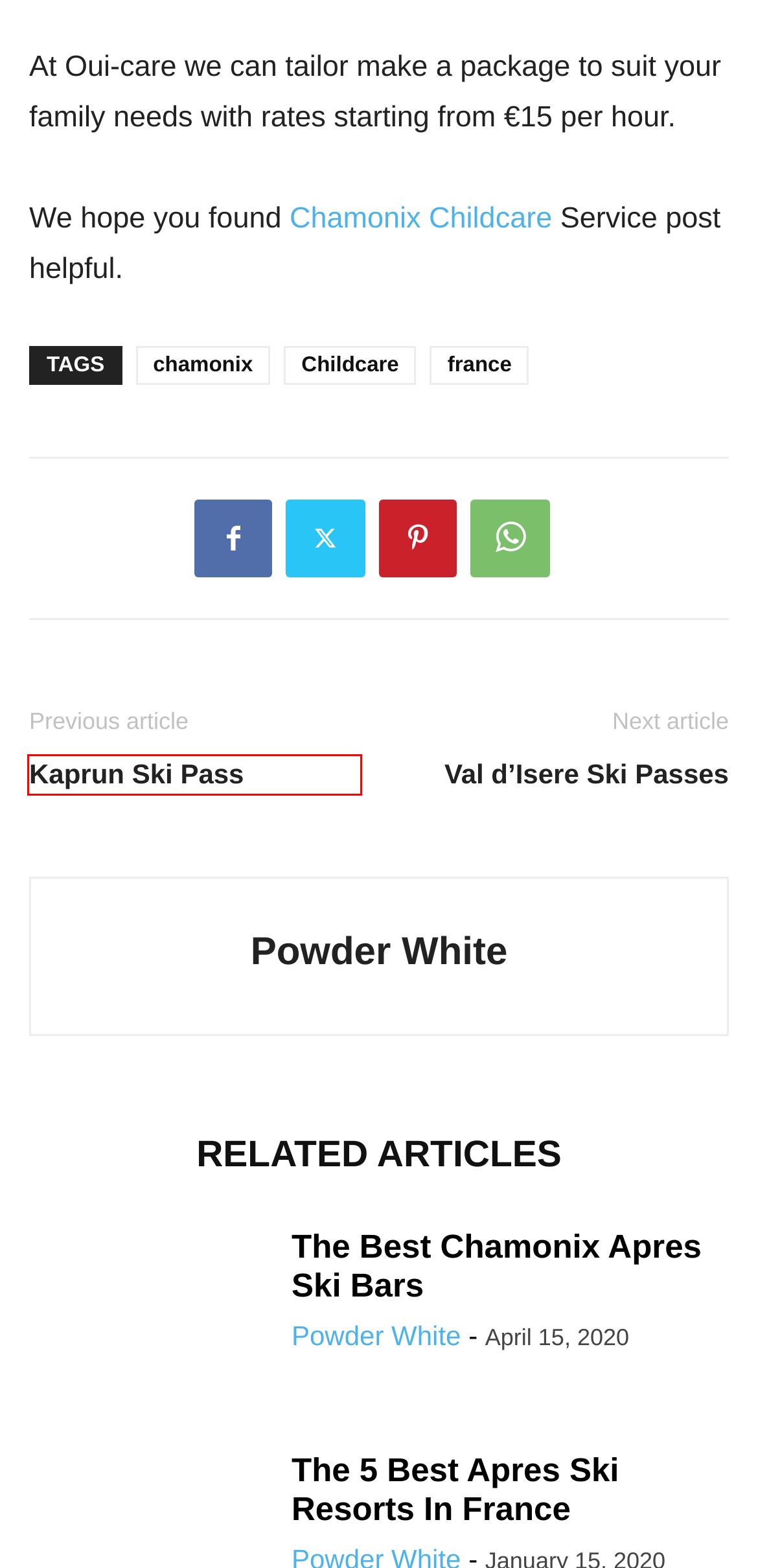Given a screenshot of a webpage with a red bounding box highlighting a UI element, choose the description that best corresponds to the new webpage after clicking the element within the red bounding box. Here are your options:
A. The 5 Best Apres Ski Resorts In France - Powder White
B. Kaprun Ski Pass - Powder White
C. Childcare Archives - Powder White
D. chamonix Archives - Powder White
E. Val d'Isere Ski Passes - Best Price and Awaiting Your Collection
F. france Archives - Powder White
G. Powder White, Author at Powder White
H. The Best Chamonix Apres Ski and Nightlife Bars To Visit

B